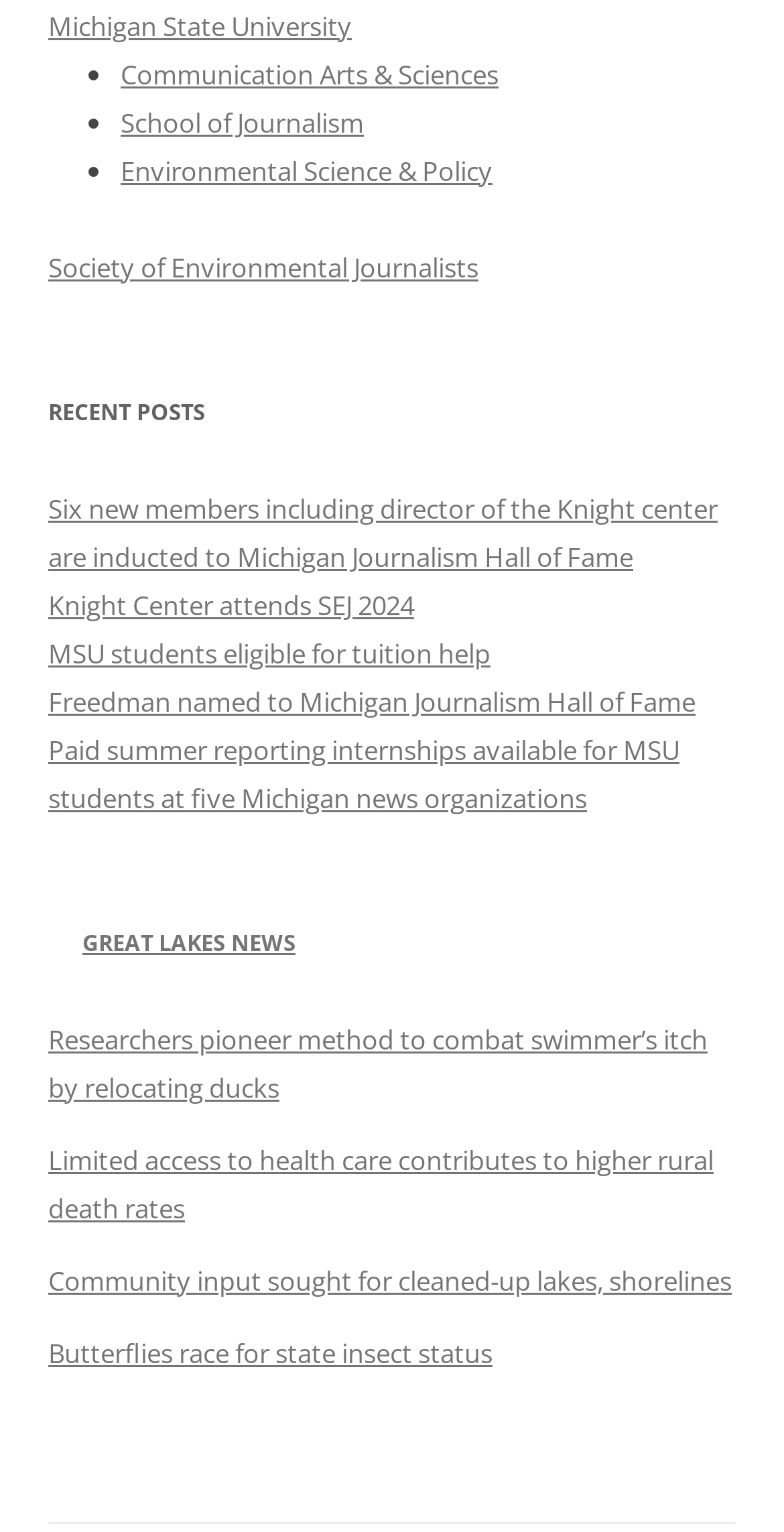Please locate the UI element described by "Judith Stamps" and provide its bounding box coordinates.

None